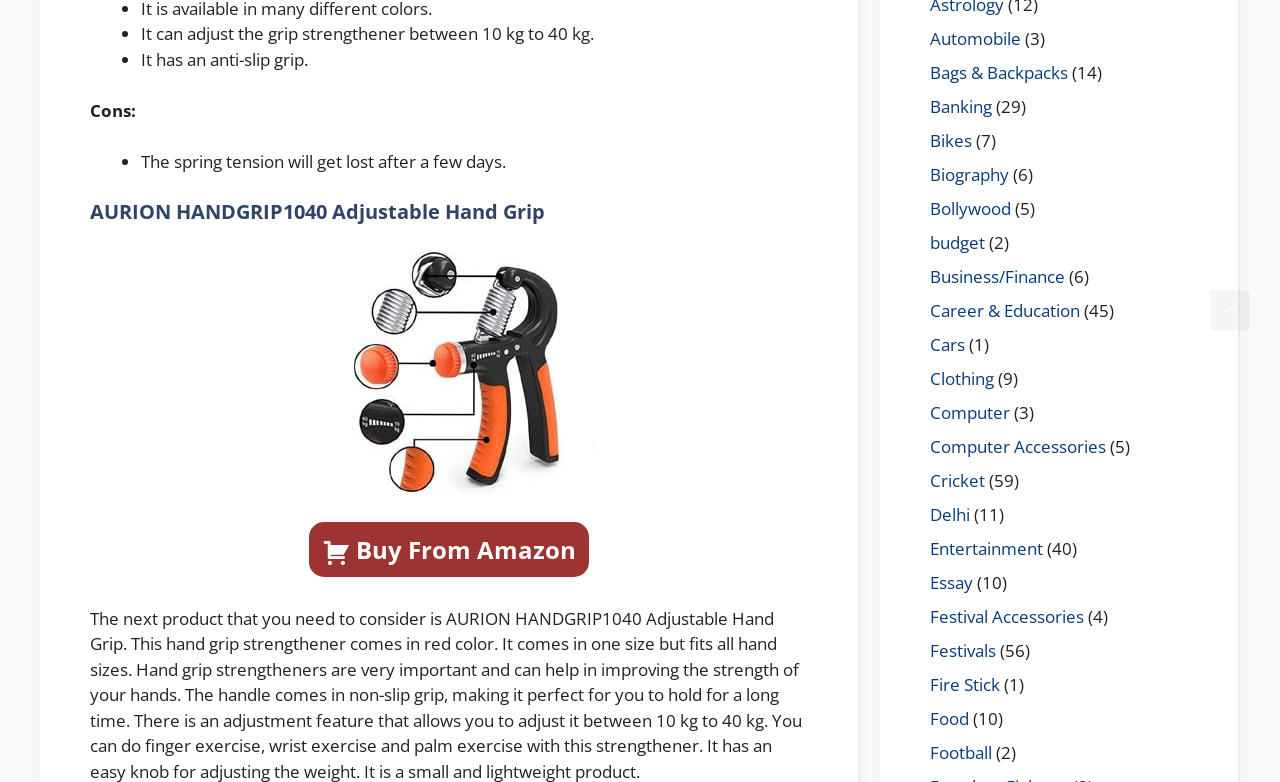Specify the bounding box coordinates of the area to click in order to follow the given instruction: "View Automobile."

[0.727, 0.034, 0.798, 0.063]